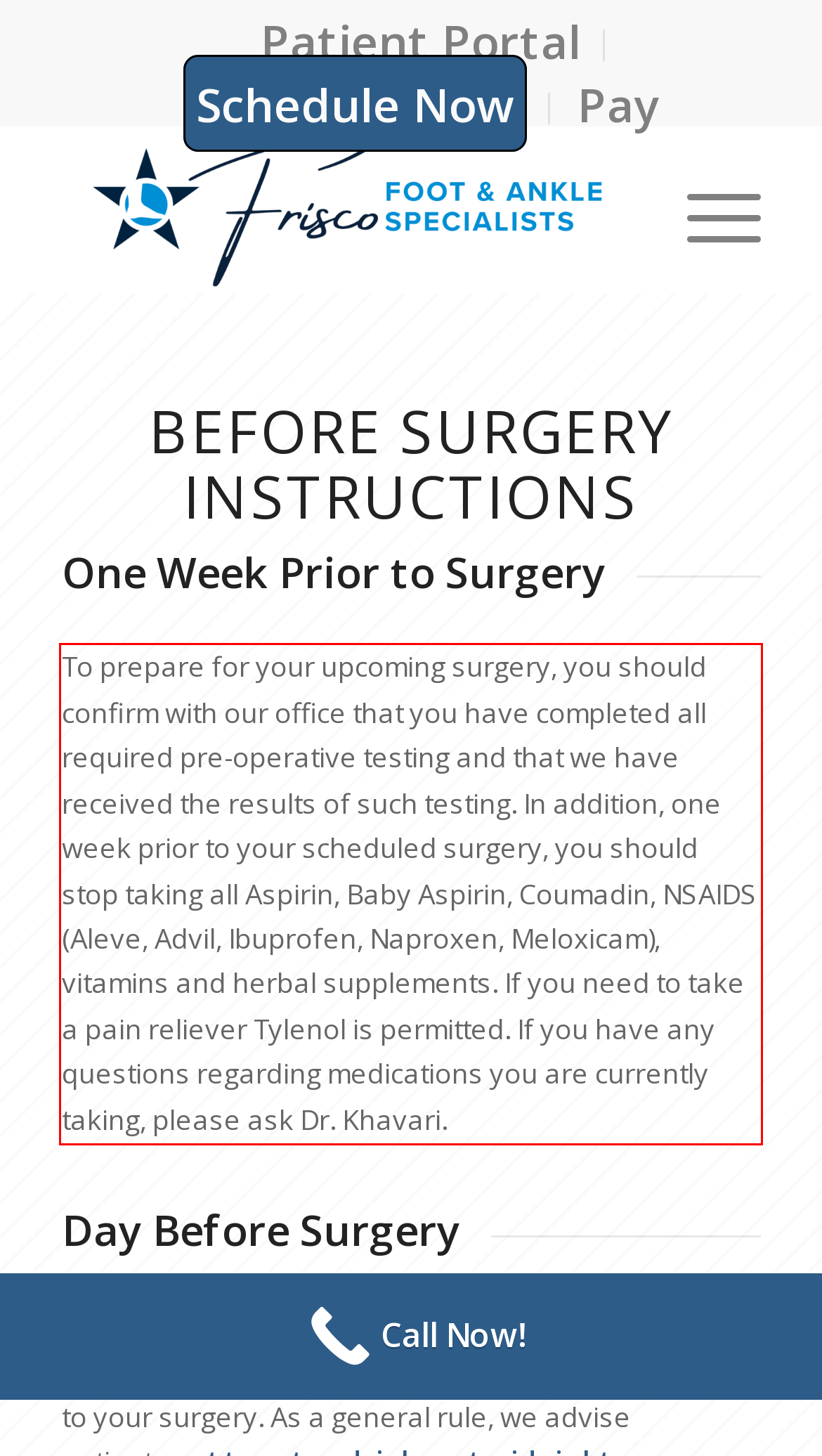Look at the provided screenshot of the webpage and perform OCR on the text within the red bounding box.

To prepare for your upcoming surgery, you should confirm with our office that you have completed all required pre-operative testing and that we have received the results of such testing. In addition, one week prior to your scheduled surgery, you should stop taking all Aspirin, Baby Aspirin, Coumadin, NSAIDS (Aleve, Advil, Ibuprofen, Naproxen, Meloxicam), vitamins and herbal supplements. If you need to take a pain reliever Tylenol is permitted. If you have any questions regarding medications you are currently taking, please ask Dr. Khavari.